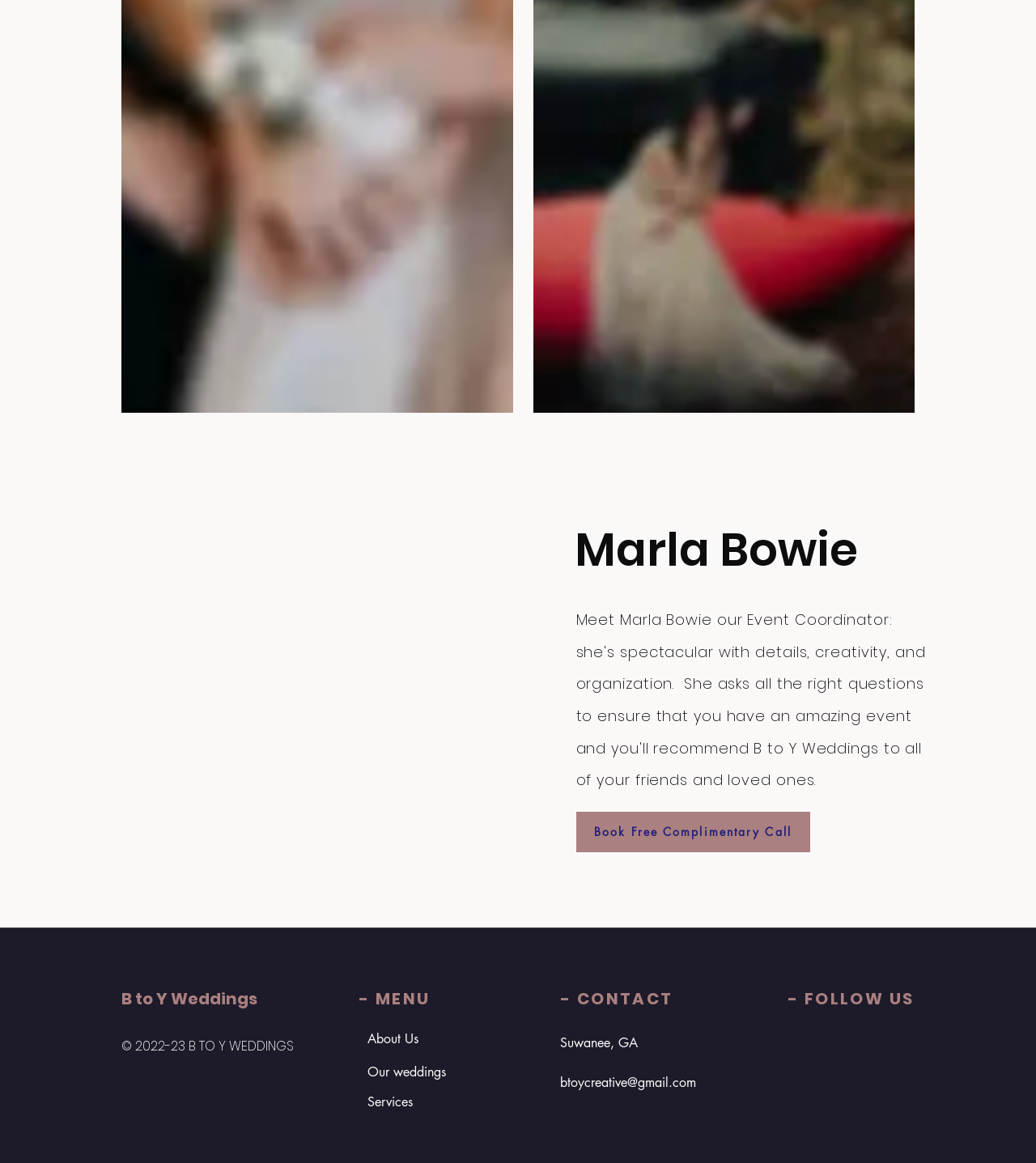What is the email address provided?
Please use the image to provide a one-word or short phrase answer.

btoycreative@gmail.com